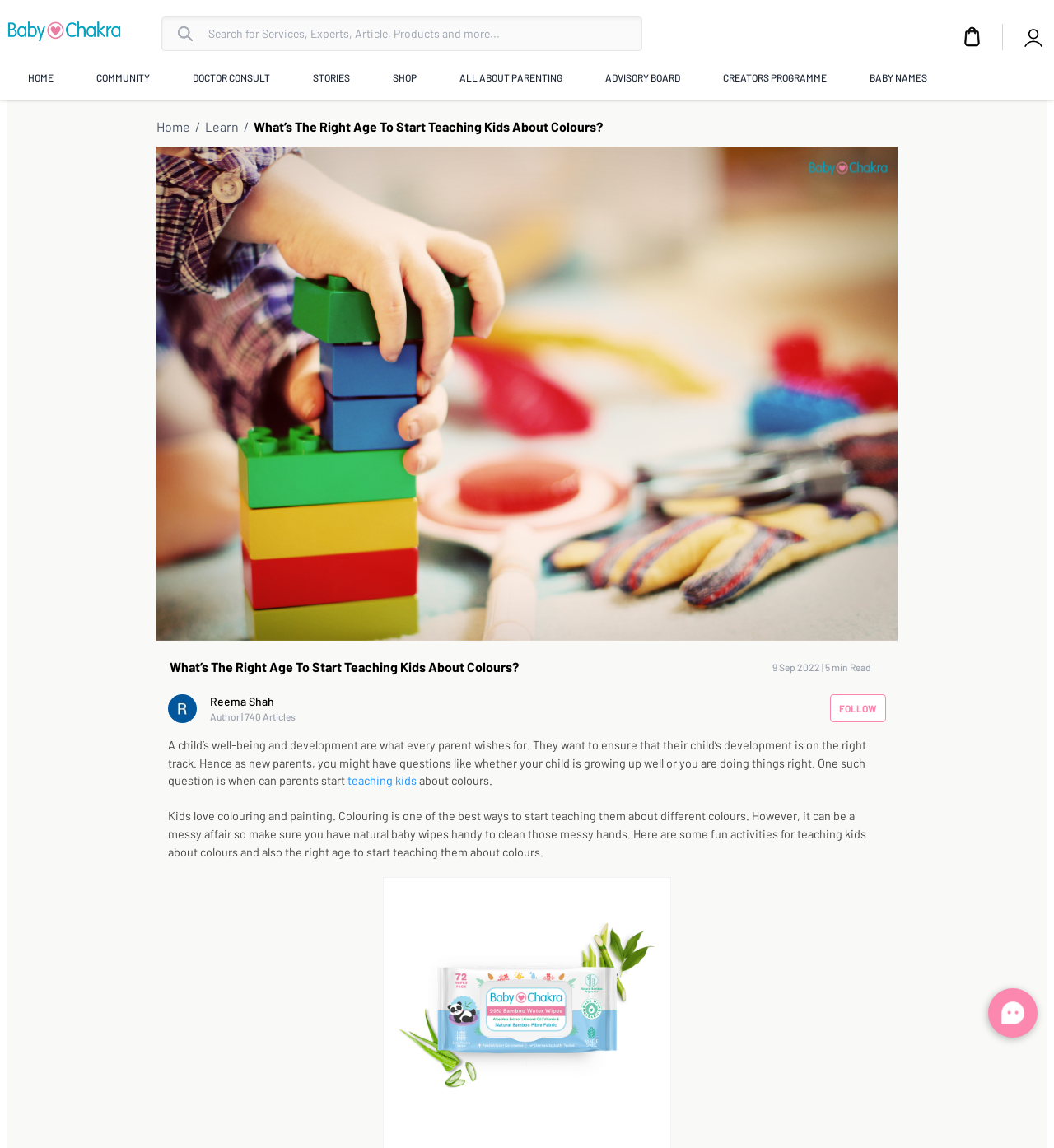Provide a short answer to the following question with just one word or phrase: Who is the author of the article?

Reema Shah